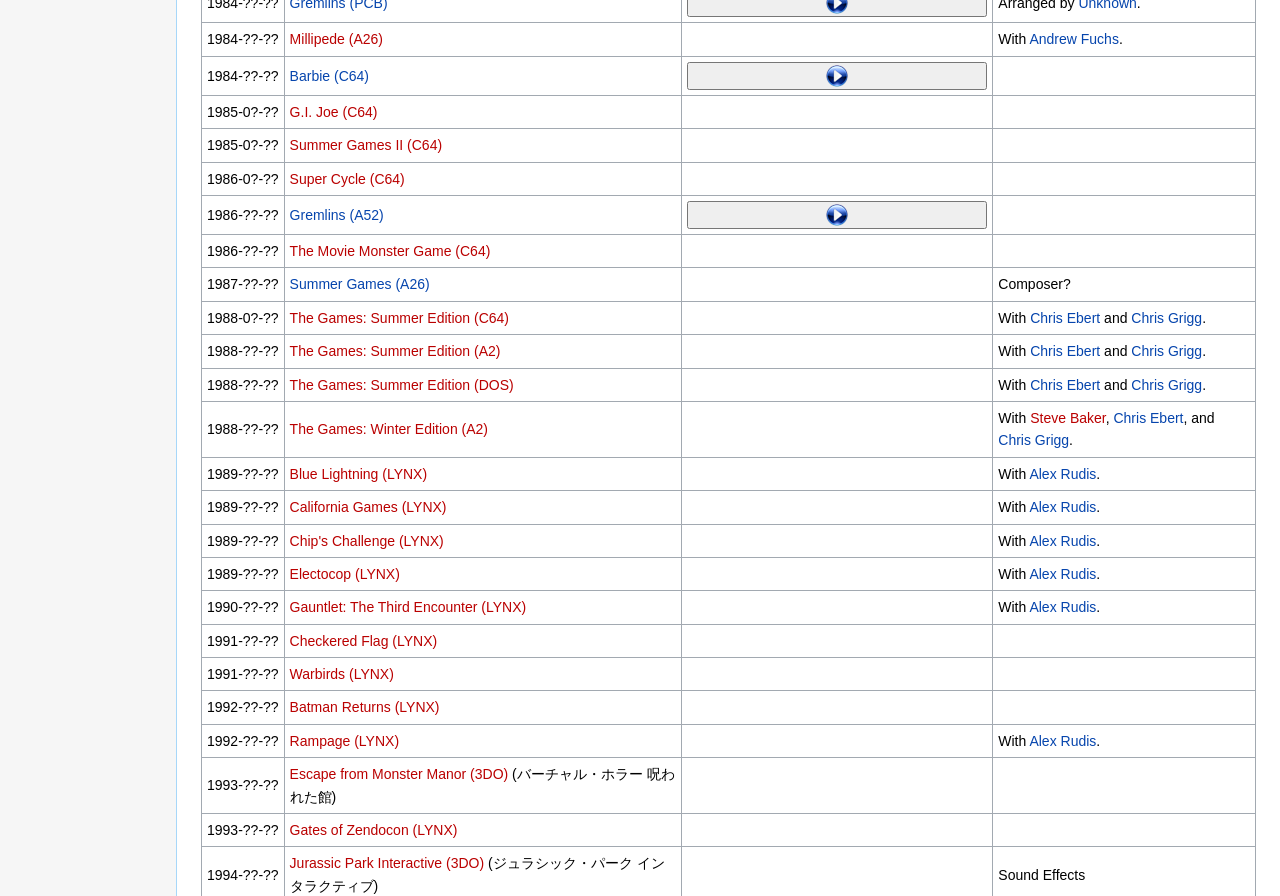Determine the bounding box coordinates of the section to be clicked to follow the instruction: "Click on Millipede (A26)". The coordinates should be given as four float numbers between 0 and 1, formatted as [left, top, right, bottom].

[0.226, 0.035, 0.299, 0.053]